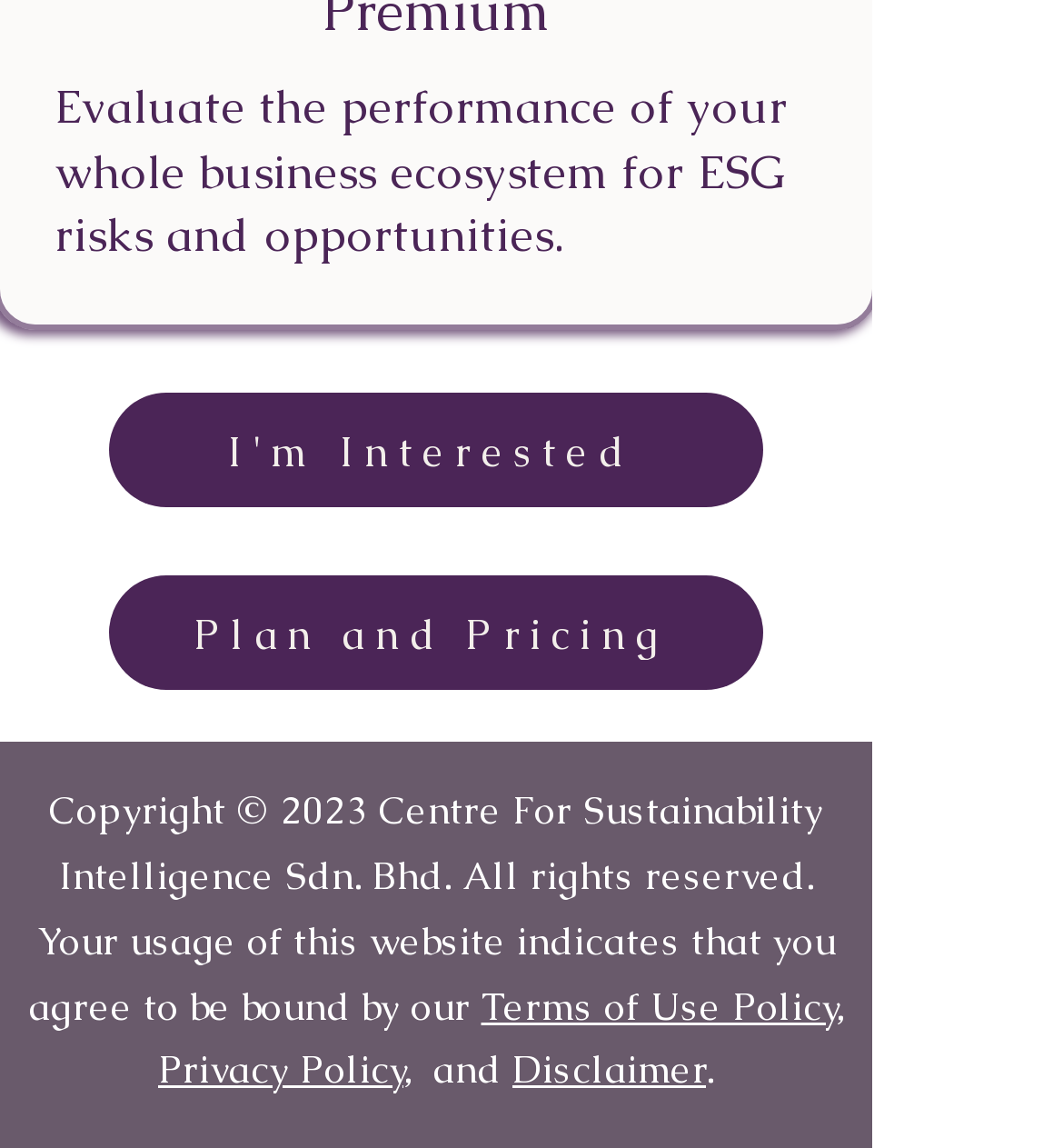What are the three policies mentioned at the bottom of the webpage?
Observe the image and answer the question with a one-word or short phrase response.

Terms of Use, Privacy, Disclaimer